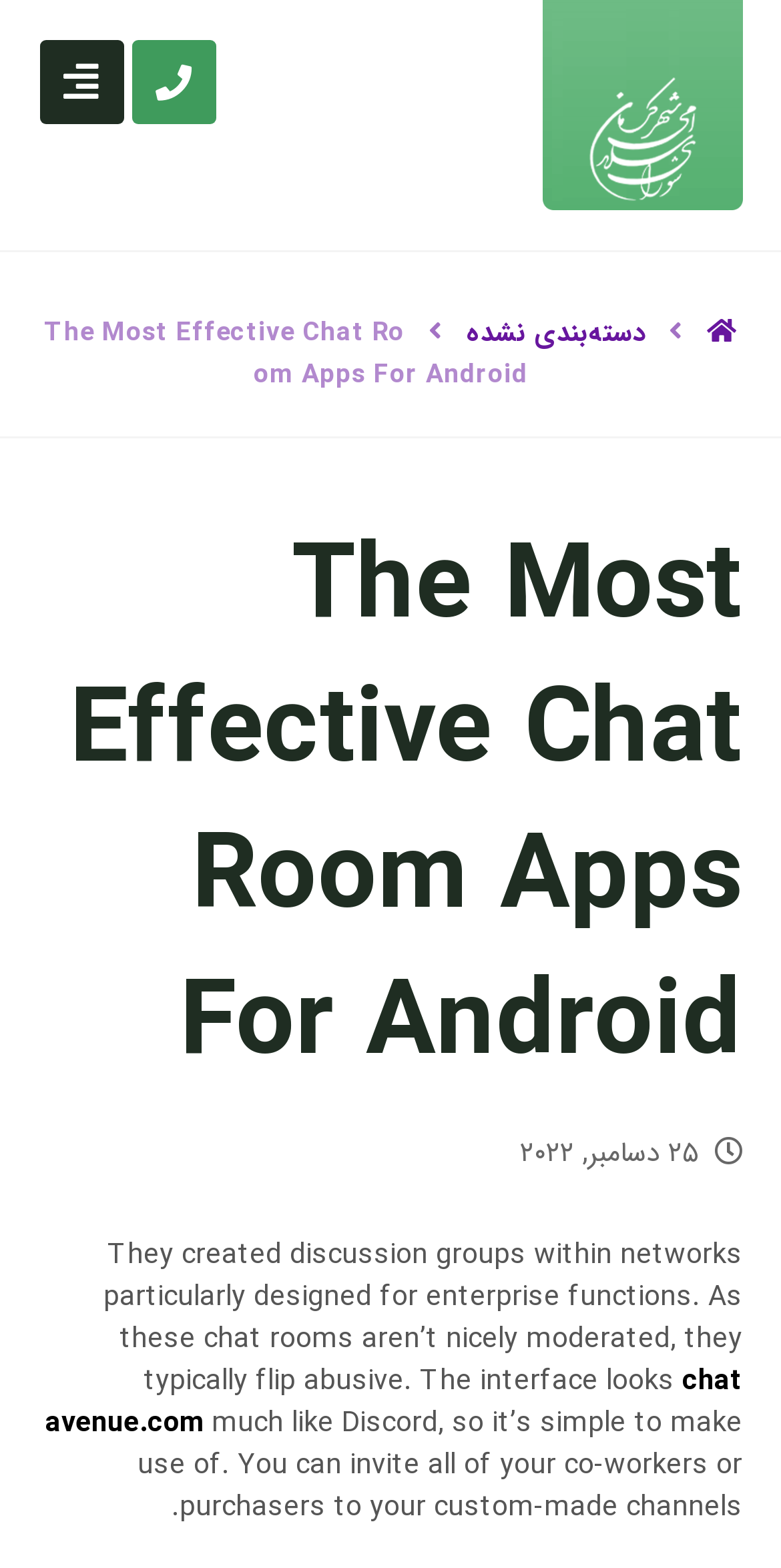What is the interface of the chat room similar to?
Look at the webpage screenshot and answer the question with a detailed explanation.

The interface of the chat room is similar to Discord, as mentioned in the text 'much like Discord, so it’s simple to make use of.' which is located near the bottom of the webpage.